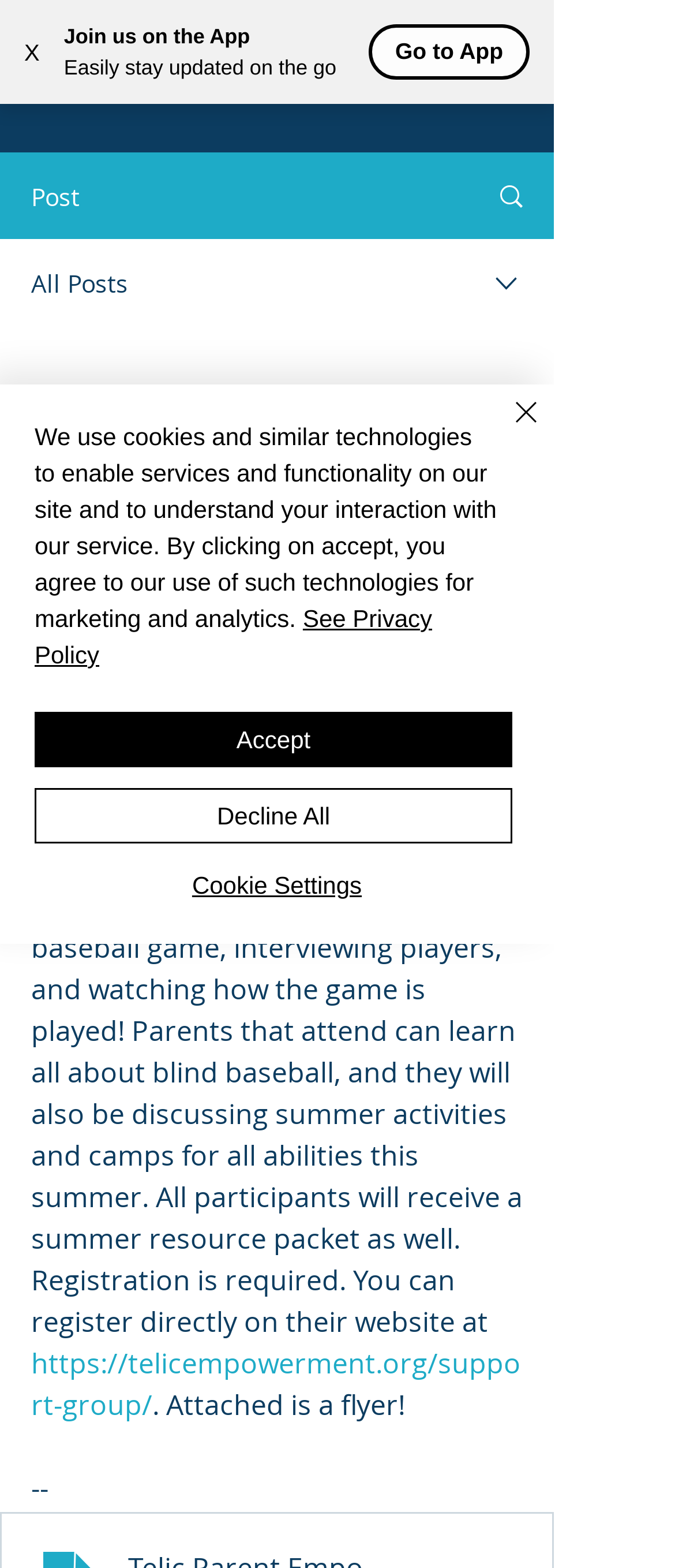Please indicate the bounding box coordinates of the element's region to be clicked to achieve the instruction: "Click on the post". Provide the coordinates as four float numbers between 0 and 1, i.e., [left, top, right, bottom].

[0.695, 0.098, 0.818, 0.151]